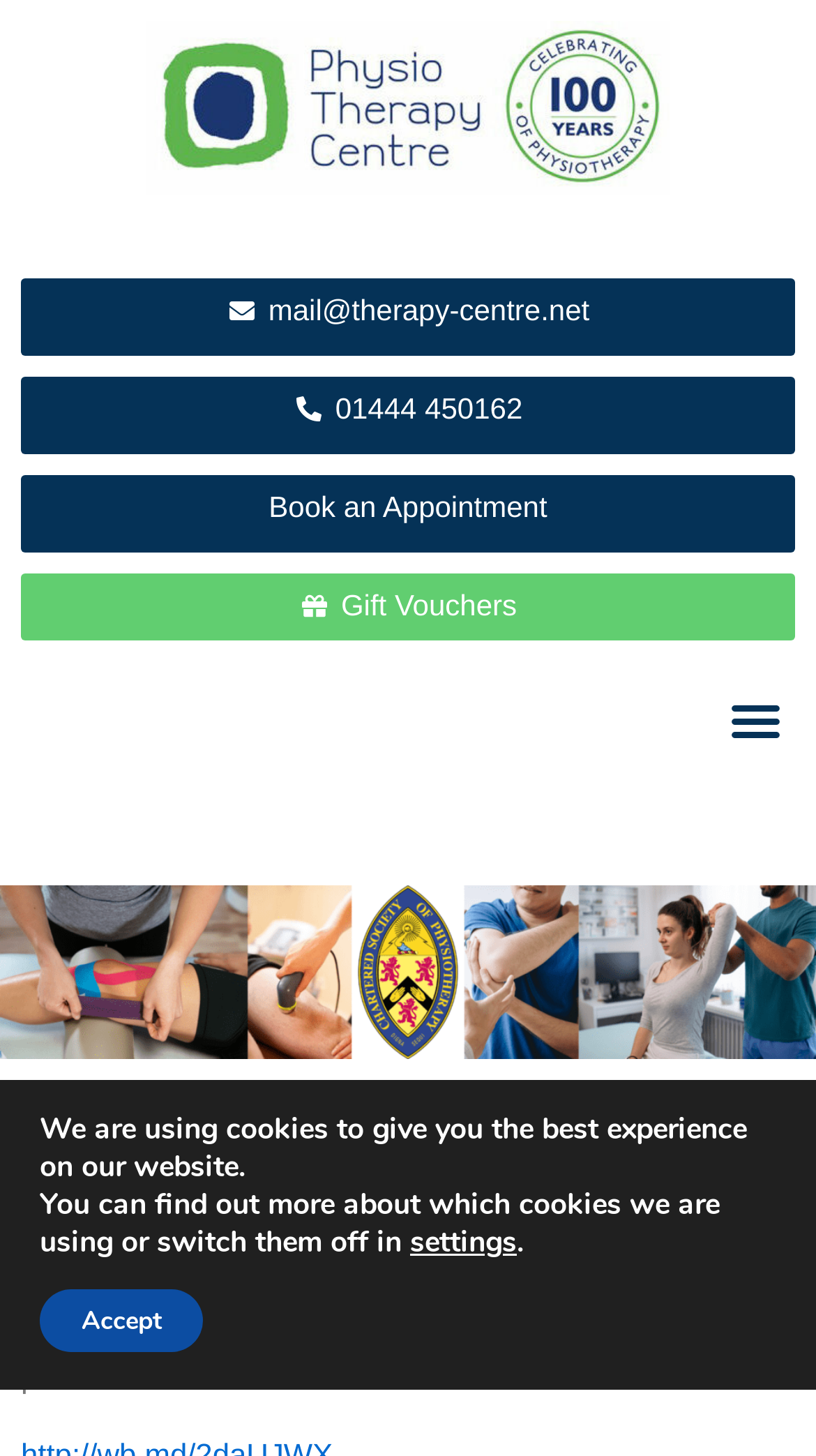What is the purpose of the GDPR Cookie Banner?
Analyze the image and deliver a detailed answer to the question.

I found the purpose of the GDPR Cookie Banner by reading the static text elements within the banner, specifically the one that says 'We are using cookies to give you the best experience on our website.' which indicates the purpose of the banner.